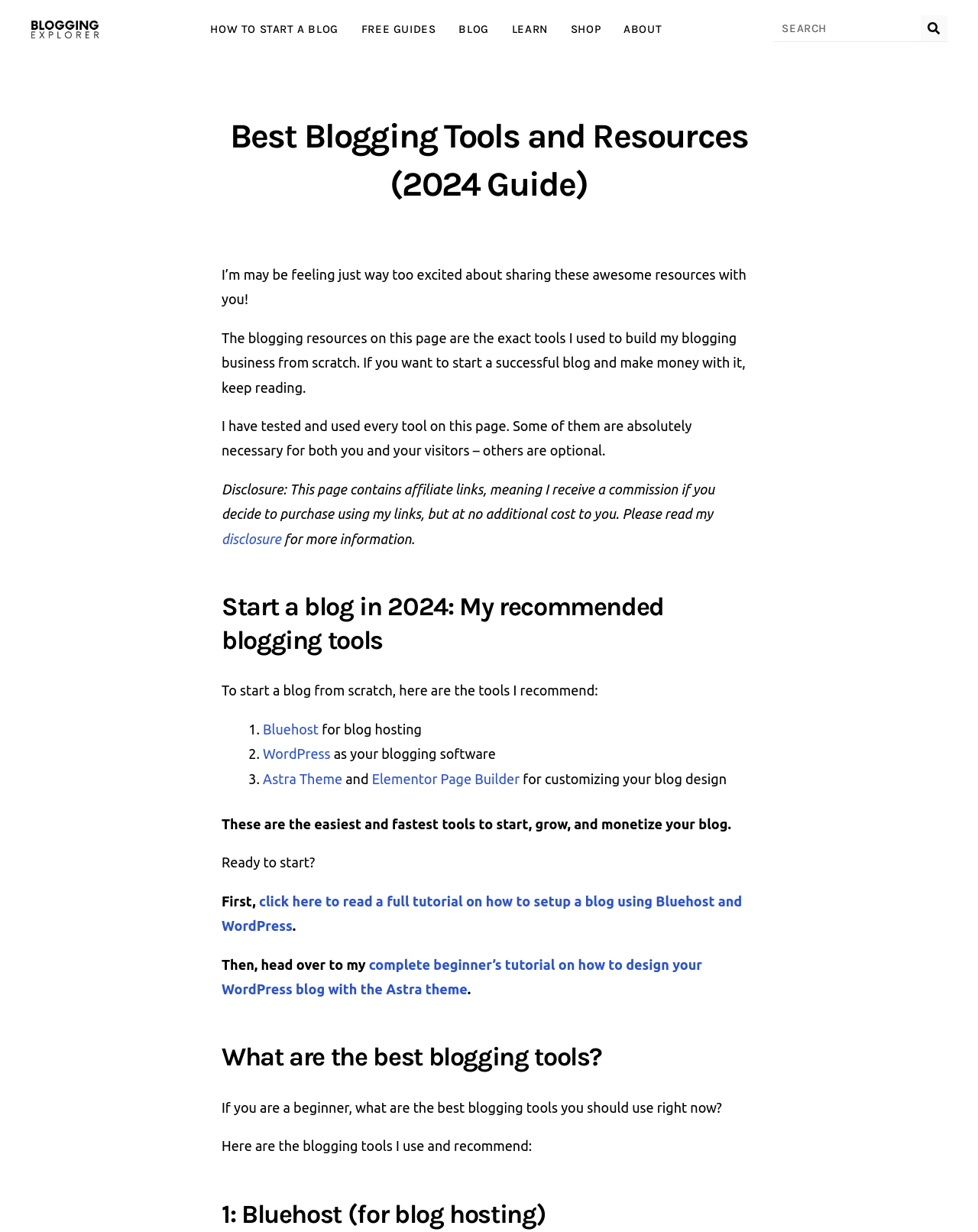Provide a one-word or one-phrase answer to the question:
What is the main topic of this webpage?

Blogging tools and resources